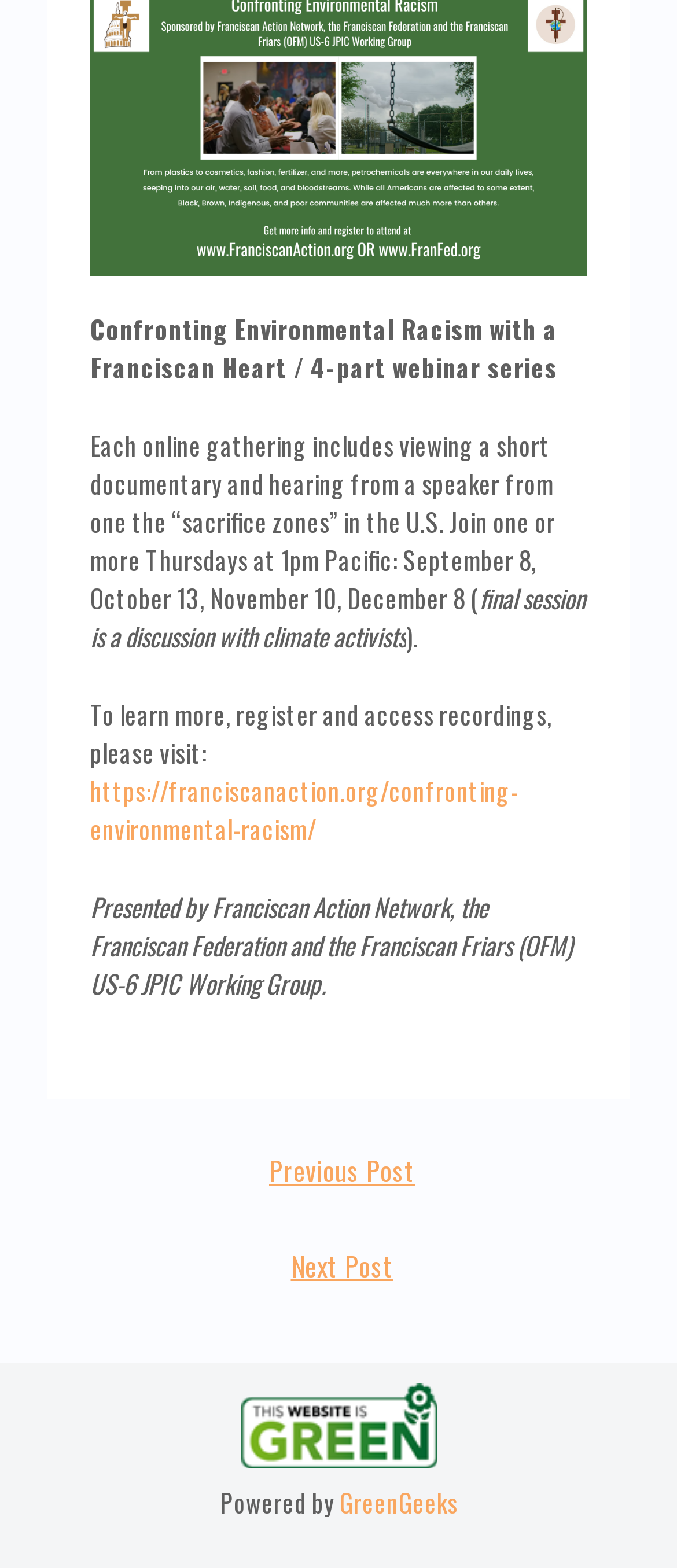Who are the organizers of the webinar series?
Utilize the image to construct a detailed and well-explained answer.

The organizers of the webinar series are the Franciscan Action Network, the Franciscan Federation, and the Franciscan Friars (OFM) US-6 JPIC Working Group as mentioned in the StaticText element with ID 296.